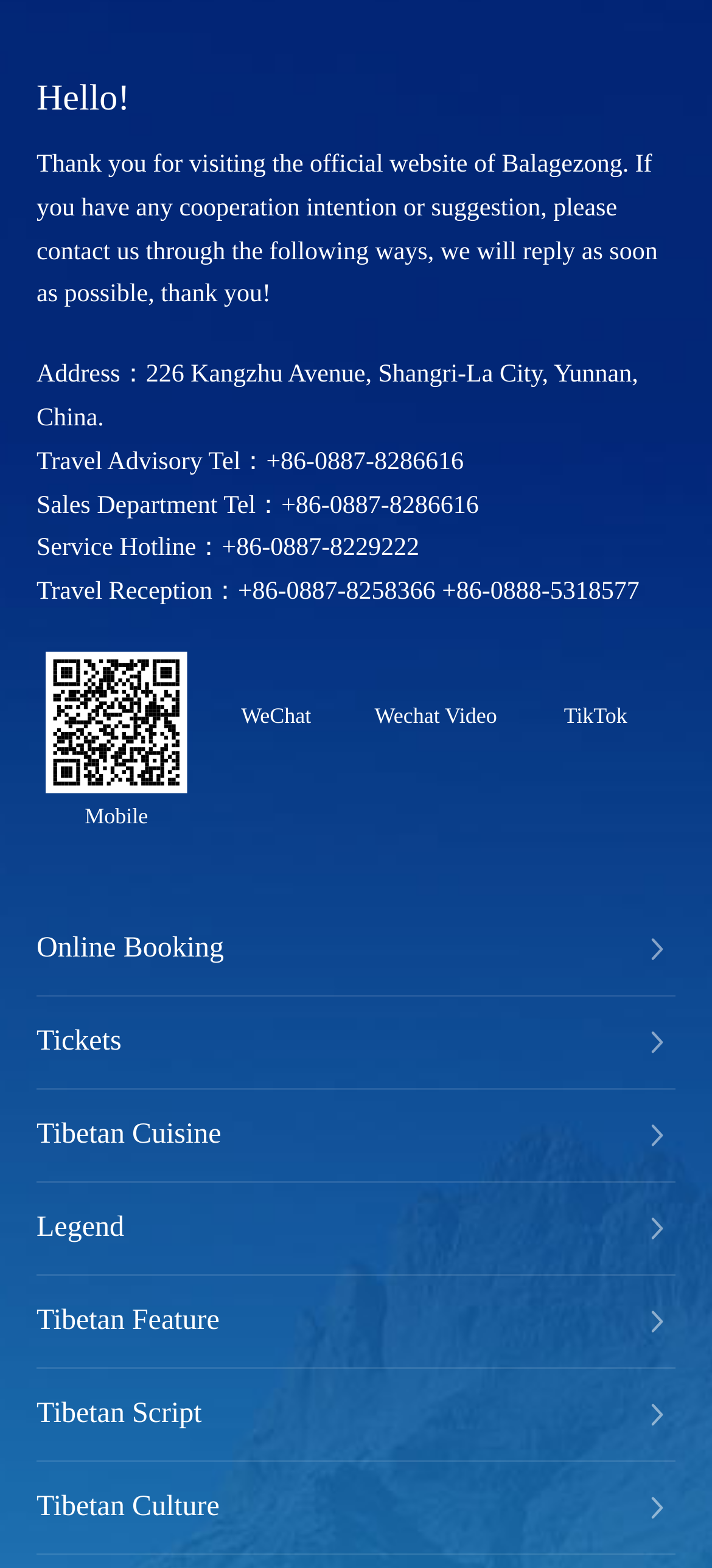Please identify the bounding box coordinates of the element that needs to be clicked to execute the following command: "View tickets". Provide the bounding box using four float numbers between 0 and 1, formatted as [left, top, right, bottom].

[0.051, 0.635, 0.171, 0.693]